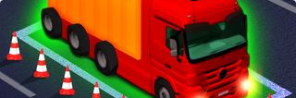Describe all the elements in the image extensively.

The image showcases a vibrant, animated scene from the game "Truck Parking Pro." Focused on a striking red truck with a large orange container, it is positioned within a clearly marked parking area. Surrounding the truck are traffic cones, enhancing the driving simulation theme of the game. The ground beneath the truck is highlighted in green, indicating the parking zone's boundaries. This visually engaging representation aims to immerse players in the challenging task of maneuvering and parking trucks accurately, reflecting the game's emphasis on skill and precision in driving.